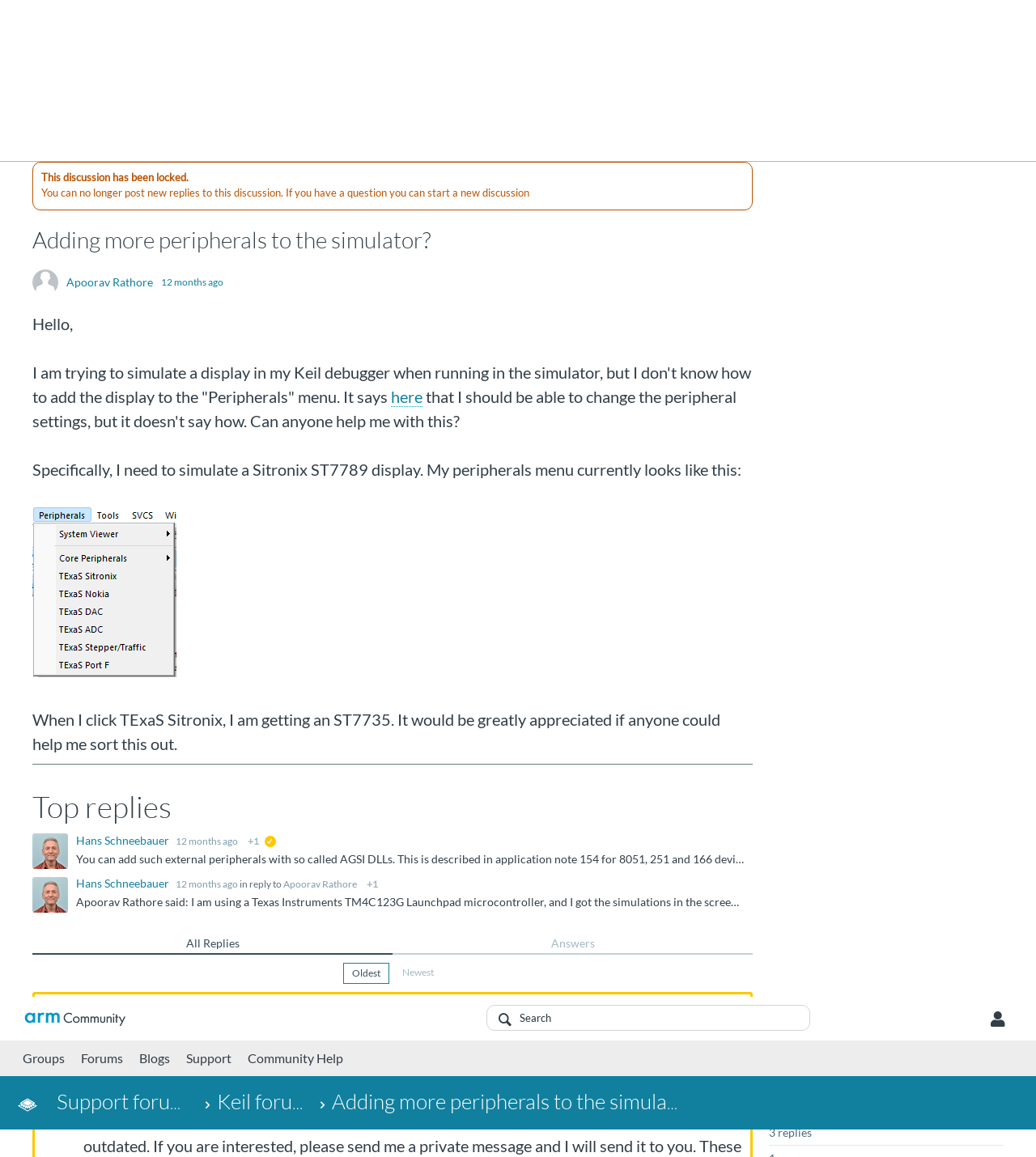From the webpage screenshot, identify the region described by Simulating the LPC2378 specific peripherals. Provide the bounding box coordinates as (top-left x, top-left y, bottom-right x, bottom-right y), with each value being a floating point number between 0 and 1.

[0.742, 0.406, 0.956, 0.418]